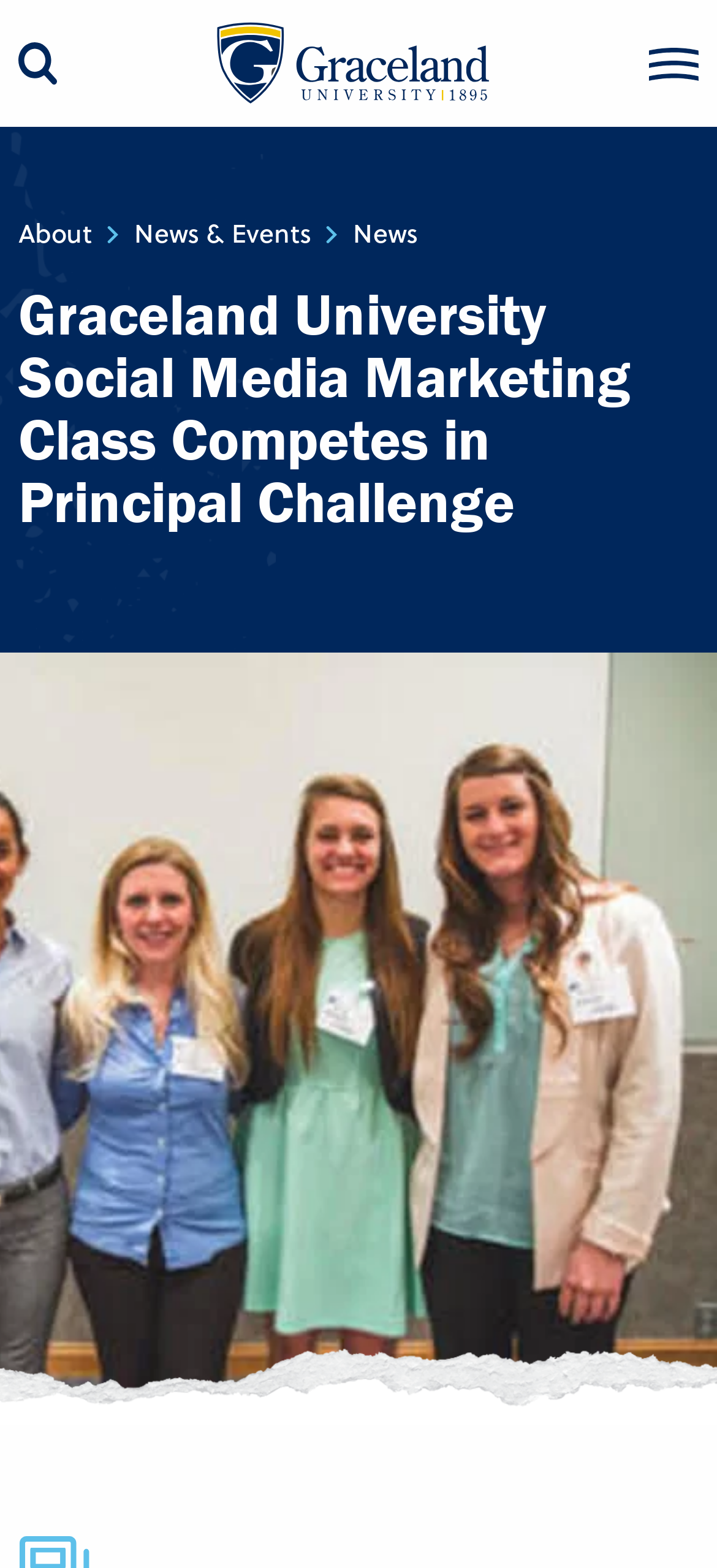What is the purpose of the image with the text 'Search'?
Please answer the question with a single word or phrase, referencing the image.

Search function